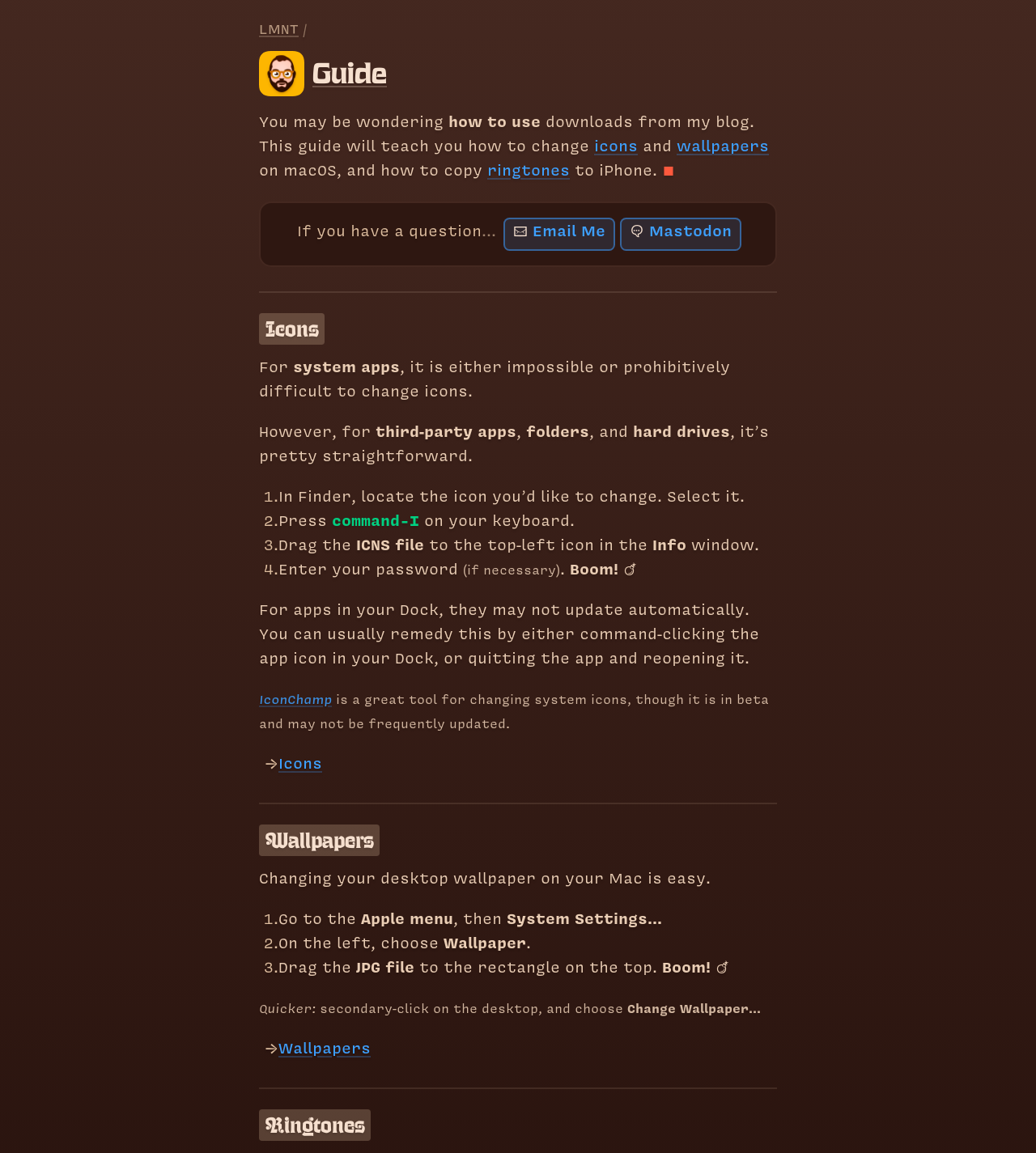Please look at the image and answer the question with a detailed explanation: How do you change icons for system apps?

According to the webpage, for system apps, it is either impossible or prohibitively difficult to change icons, as stated in the text description under the 'Icons' heading.